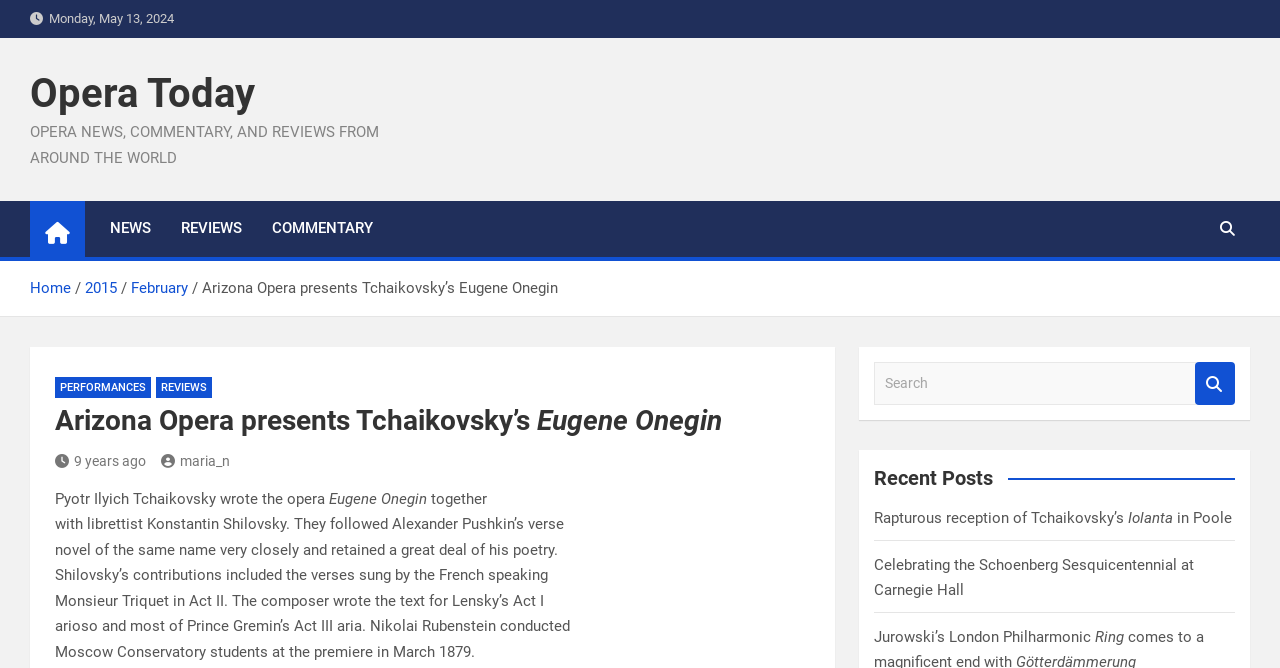Generate a thorough explanation of the webpage's elements.

The webpage is about Arizona Opera's presentation of Tchaikovsky's Eugene Onegin. At the top, there is a date "Monday, May 13, 2024" and a heading "Opera Today" with a link to it. Below the heading, there is a tagline "OPERA NEWS, COMMENTARY, AND REVIEWS FROM AROUND THE WORLD". 

To the right of the tagline, there are three links: "NEWS", "REVIEWS", and "COMMENTARY". On the far right, there is a button with a search icon. 

Below the top section, there is a navigation bar with breadcrumbs, showing the path "Home > 2015 > February > Arizona Opera presents Tchaikovsky’s Eugene Onegin". 

The main content starts with a heading "Arizona Opera presents Tchaikovsky’s Eugene Onegin" and two links "PERFORMANCES" and "REVIEWS" below it. 

The article begins with a brief introduction to the opera, stating that Pyotr Ilyich Tchaikovsky wrote the opera with librettist Konstantin Shilovsky, based on Alexander Pushkin's verse novel of the same name. The text then describes the contributions of Shilovsky and Tchaikovsky to the opera. 

On the right side of the page, there is a search box with a button and a heading "Recent Posts" above it. Below the search box, there are two links to recent posts, "Rapturous reception of Tchaikovsky’s Iolanta in Poole" and "Celebrating the Schoenberg Sesquicentennial at Carnegie Hall".